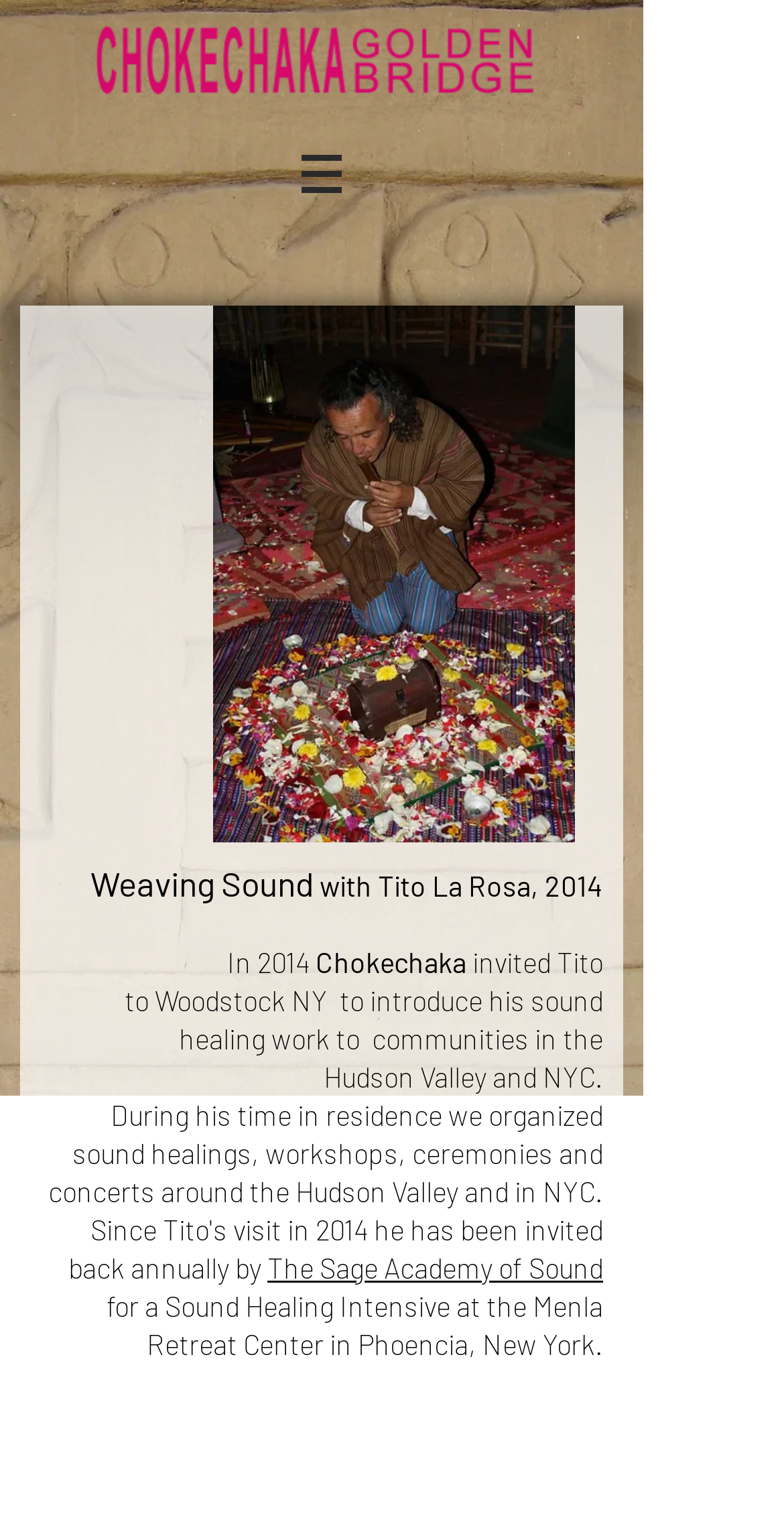Summarize the webpage in an elaborate manner.

The webpage is about a Sound Healing Residency program at CHOKECHAKA. At the top left, there is a logo image of "The_Golden_Bridge.png" with a navigation menu "Site" to its right, which contains a button with a small image. 

Below the navigation menu, the main content area occupies most of the page. It features a large image of "abuelo soplando.jpg" on the left side. To the right of the image, there is a heading that describes a sound healing event with Tito La Rosa in 2014, which includes details about the event, such as workshops, ceremonies, and concerts organized in the Hudson Valley and NYC. The text also mentions that Tito La Rosa has been invited back annually for a Sound Healing Intensive at the Menla Retreat Center in Phoencia, New York. 

At the bottom of the page, there is a content information section.